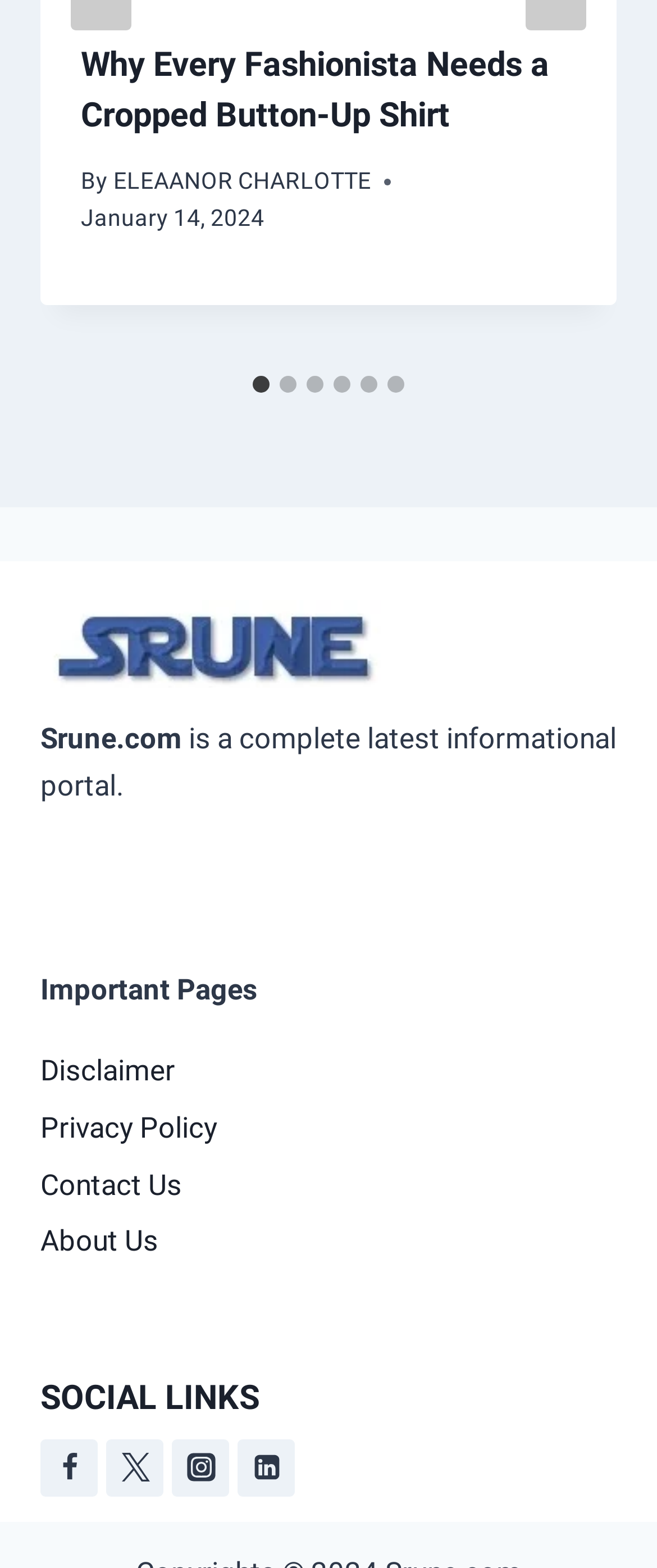Who is the author of the article?
Provide a detailed and extensive answer to the question.

The author of the article is mentioned in the header section, next to the 'By' text. The author's name is 'ELEAANOR CHARLOTTE', which is a link, possibly leading to the author's profile or other articles written by them.